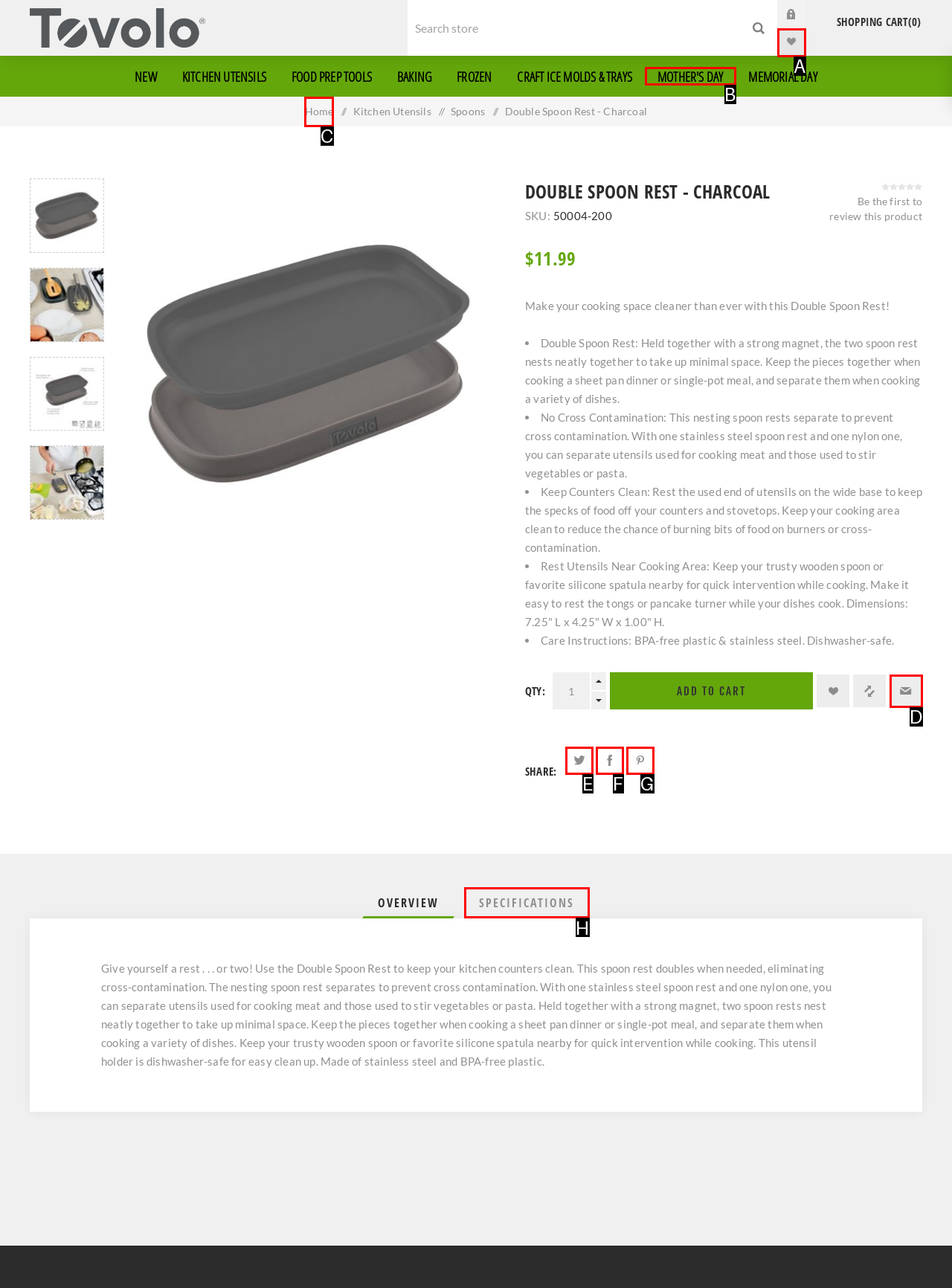Please identify the correct UI element to click for the task: View product specifications Respond with the letter of the appropriate option.

H